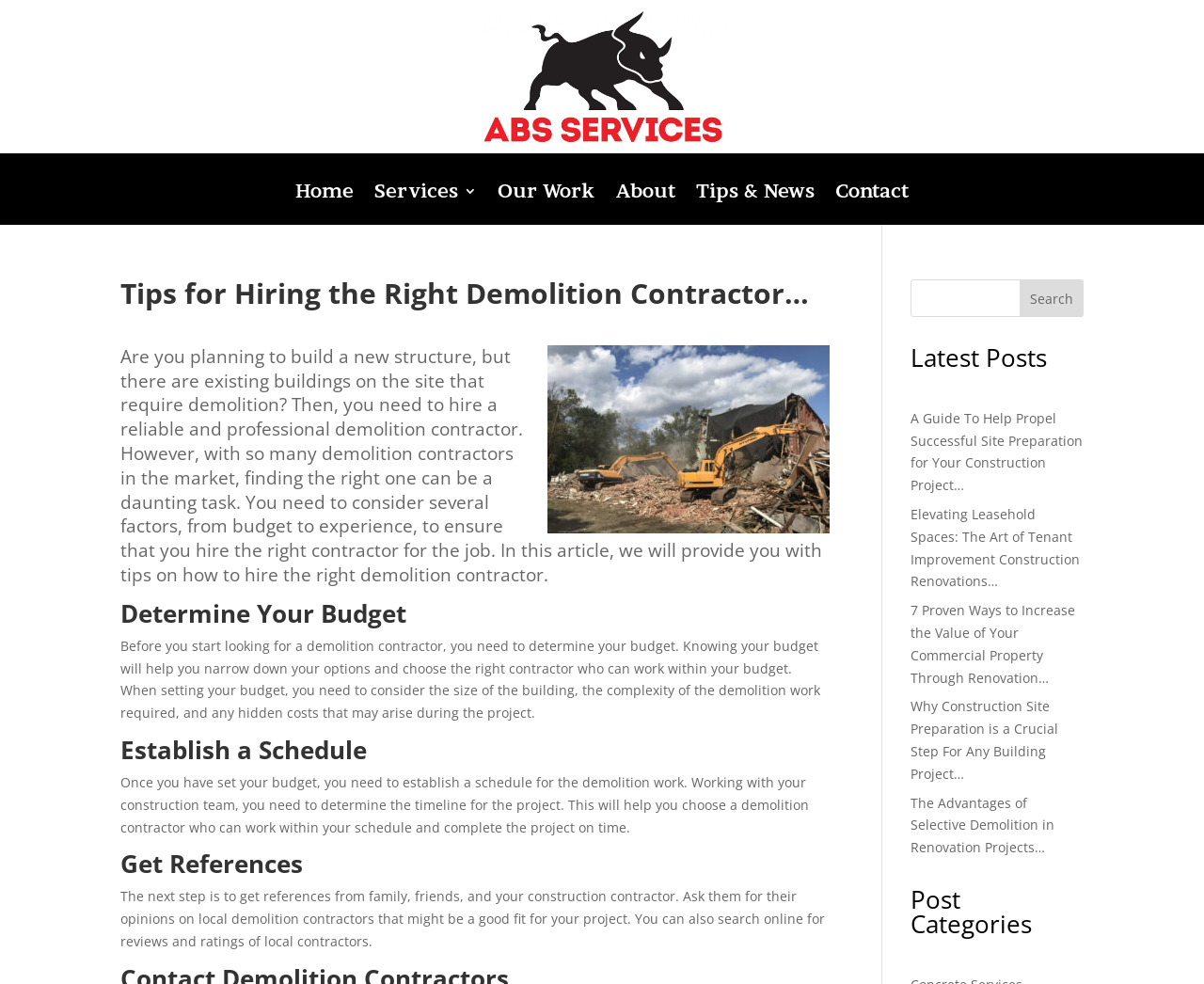What is the purpose of the search box?
Please provide a comprehensive answer based on the details in the screenshot.

I inferred the purpose of the search box by looking at the textbox element with bounding box coordinates [0.756, 0.284, 0.9, 0.322] and the button element with text 'Search'. The search box is likely used to search for content on the website.